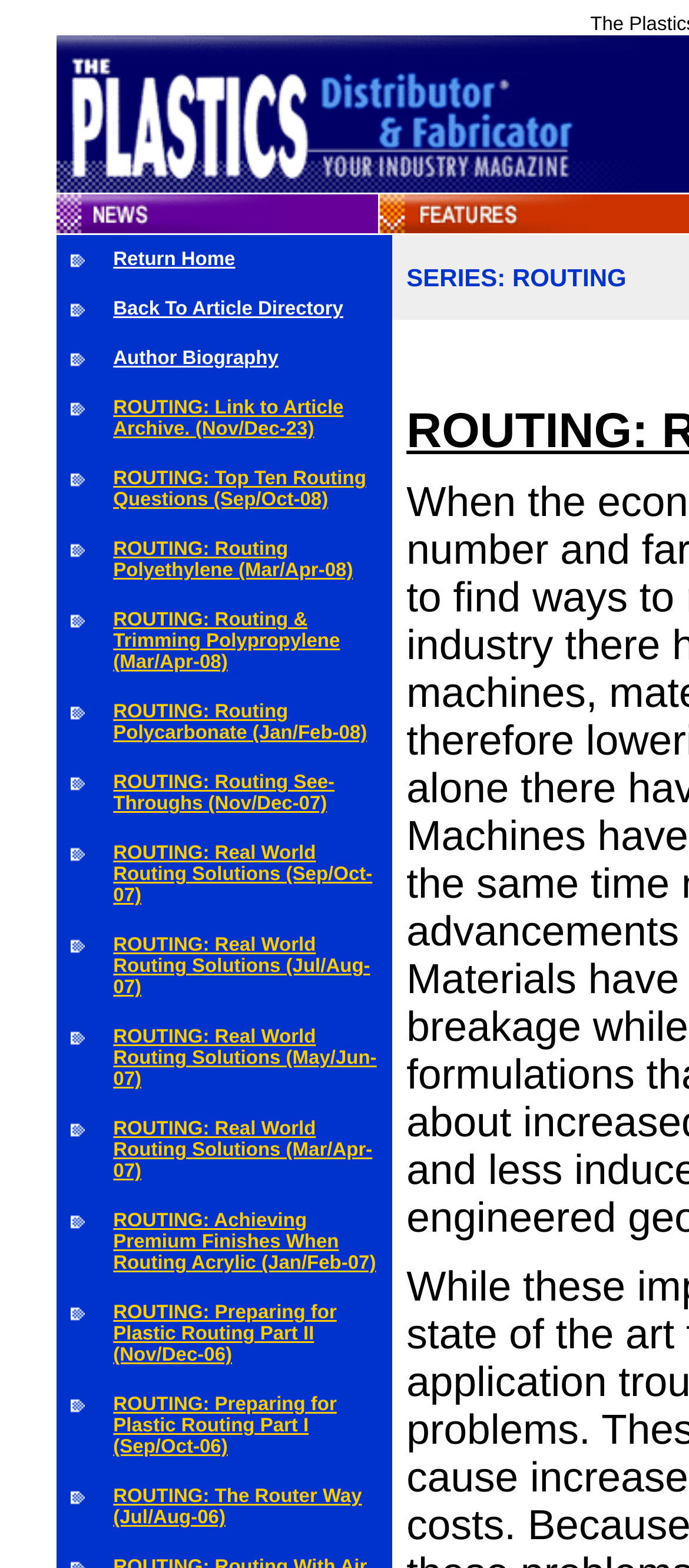Please identify the bounding box coordinates of the element's region that needs to be clicked to fulfill the following instruction: "View 'ROUTING: Reduce Routing Cost$'". The bounding box coordinates should consist of four float numbers between 0 and 1, i.e., [left, top, right, bottom].

[0.082, 0.11, 0.928, 0.126]